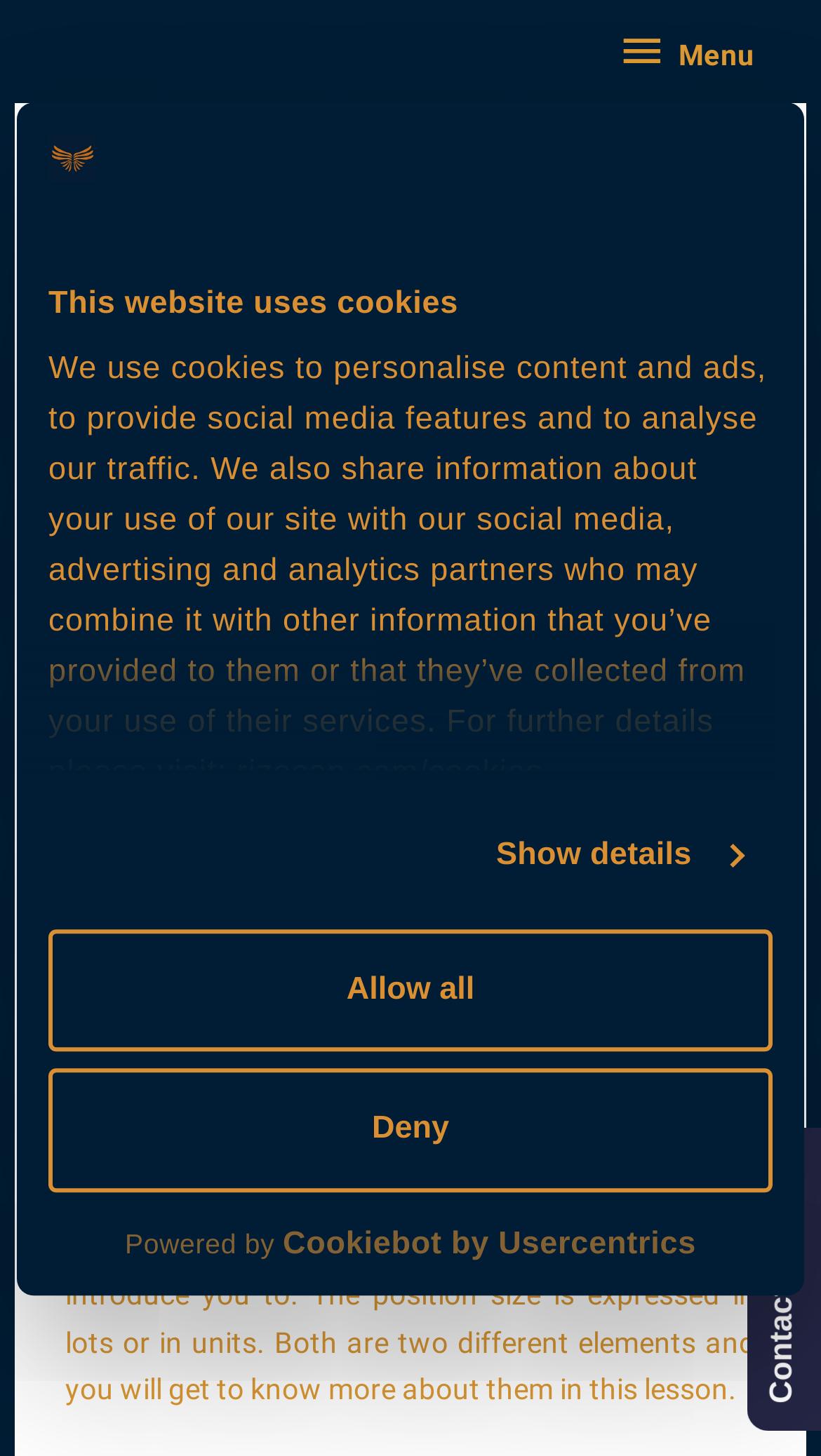What is the purpose of determining position size in Forex?
With the help of the image, please provide a detailed response to the question.

According to the webpage, determining position size in Forex is important to manage risk, as having a trade size that is too small or too big can lead to either taking no risk or too much risk, which can drain the trading account.